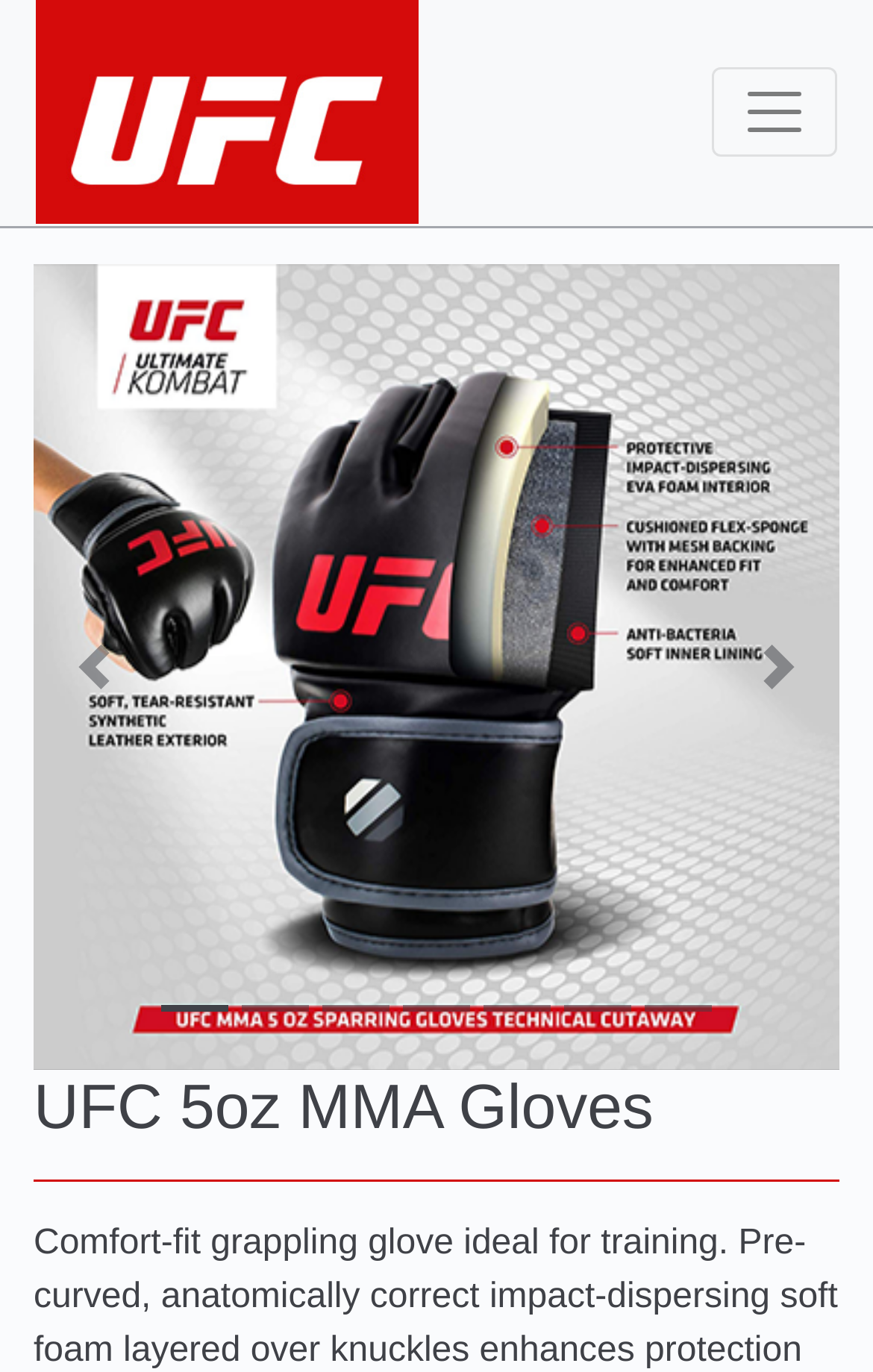Give a comprehensive overview of the webpage, including key elements.

The webpage is about UFC 5oz MMA Gloves from Dyaco Canada Inc. At the top left corner, there is a UFC logo in white on a red background, which is also a link. To the right of the logo, there is a toggle navigation button. 

Below the logo and the toggle button, there is a listbox that takes up most of the page's width, displaying an image of the first slide. The listbox has a vertical orientation and is not multi-selectable. 

On the left side of the listbox, there is a "Previous" button, and on the right side, there is a "Next" button. 

At the bottom of the page, there is a heading that reads "UFC 5oz MMA Gloves". Below the heading, there is a horizontal separator line.